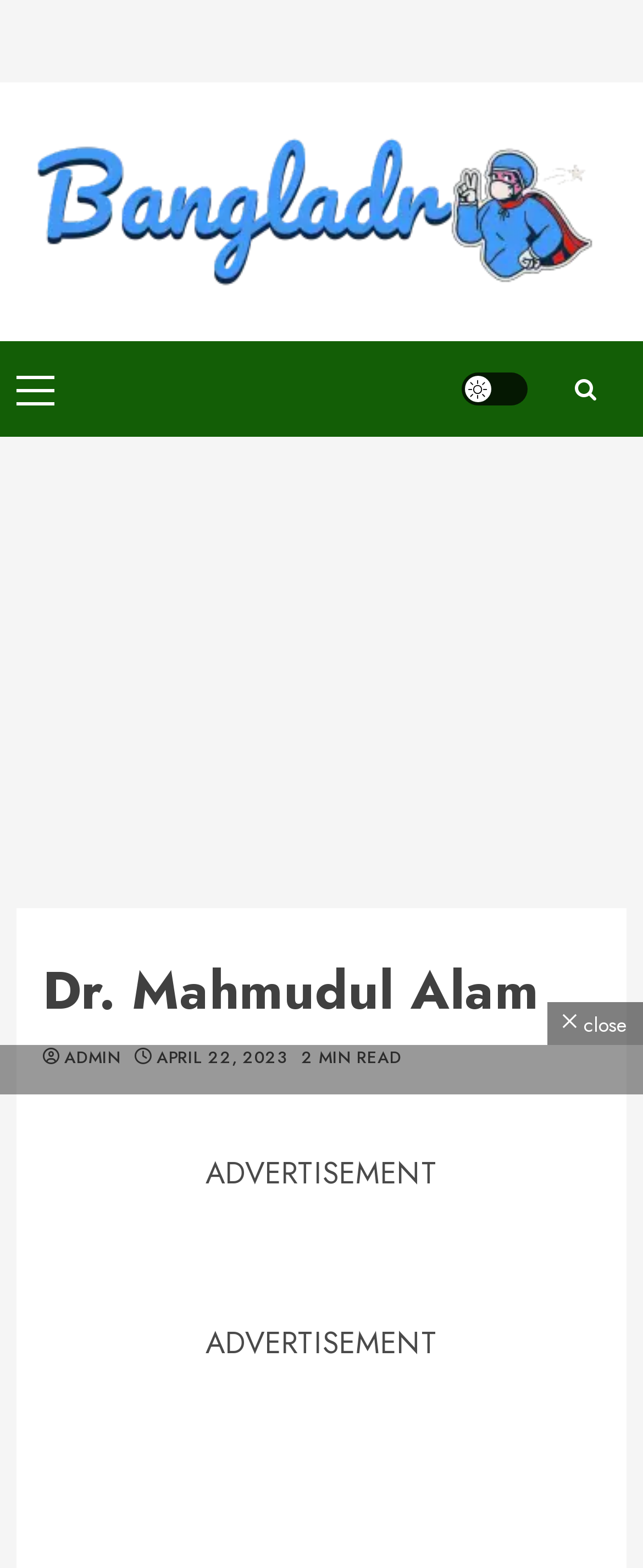What is the purpose of the button with a moon symbol?
Please give a detailed and elaborate answer to the question based on the image.

I inferred the purpose of the button by its label 'Light/Dark Button', which suggests that it is used to toggle between light and dark modes on the webpage.